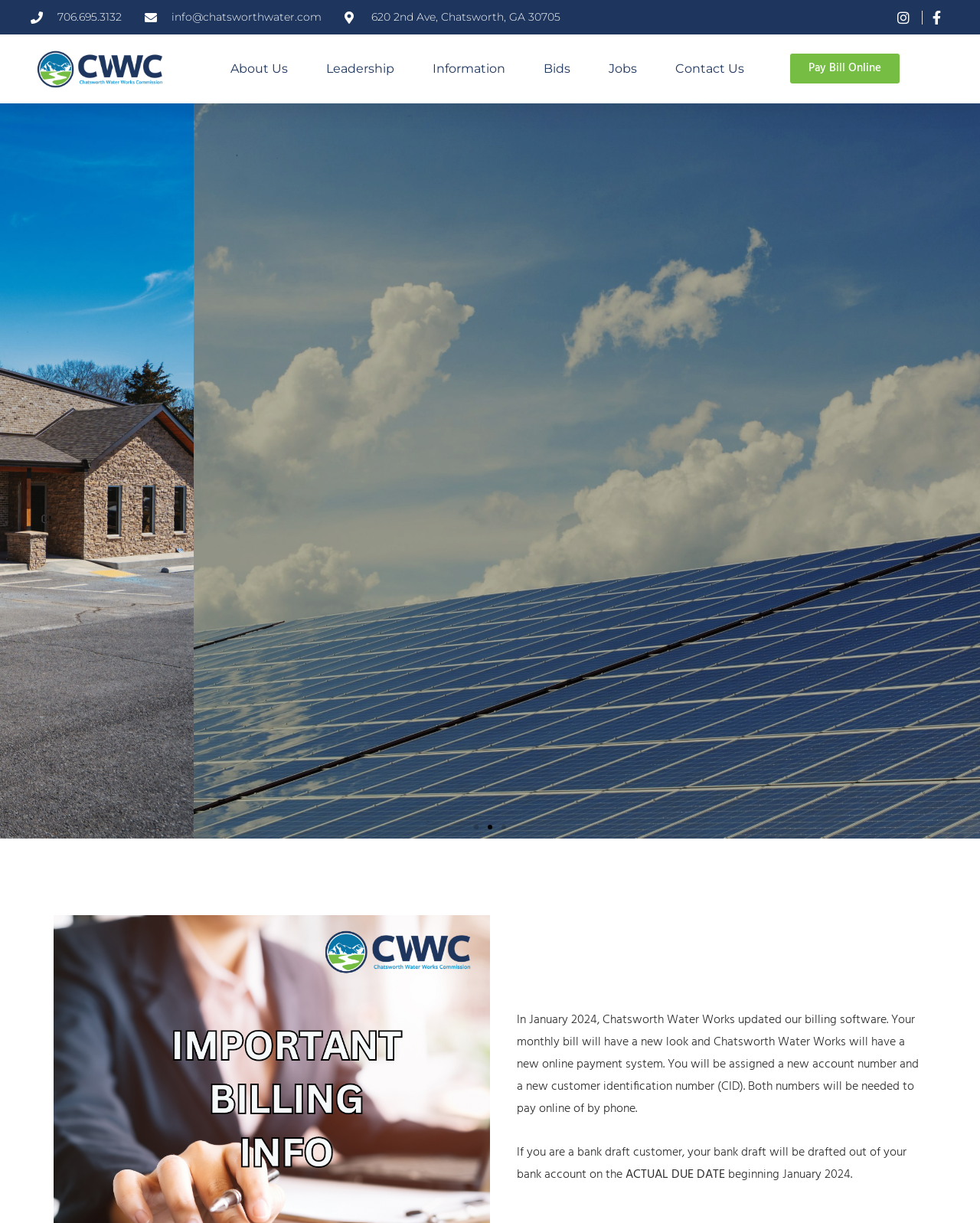Answer the following query concisely with a single word or phrase:
How many links are there in the top navigation menu?

7